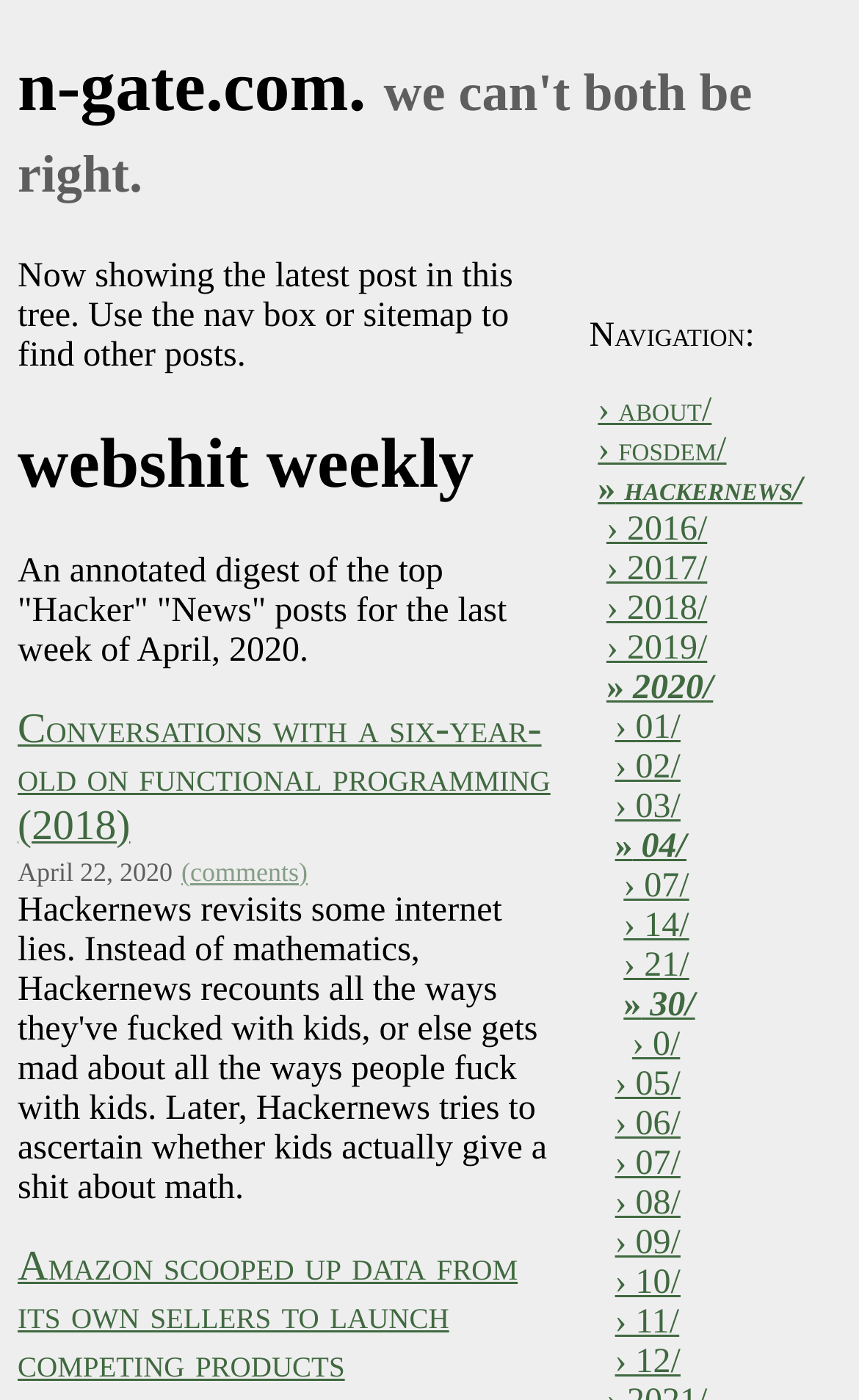Please find and provide the title of the webpage.

n-gate.com. we can't both be right.